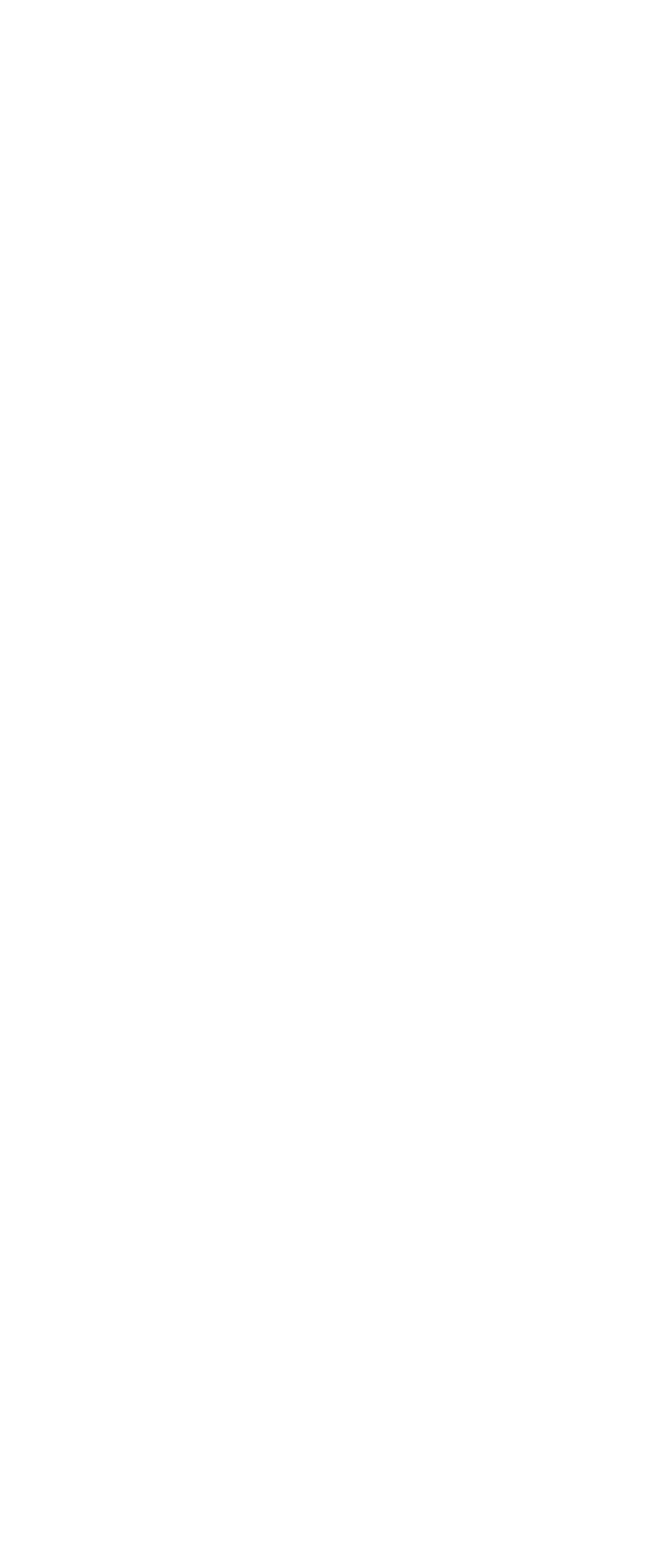What is the most common phrase in the link titles?
Give a single word or phrase as your answer by examining the image.

Houston TX